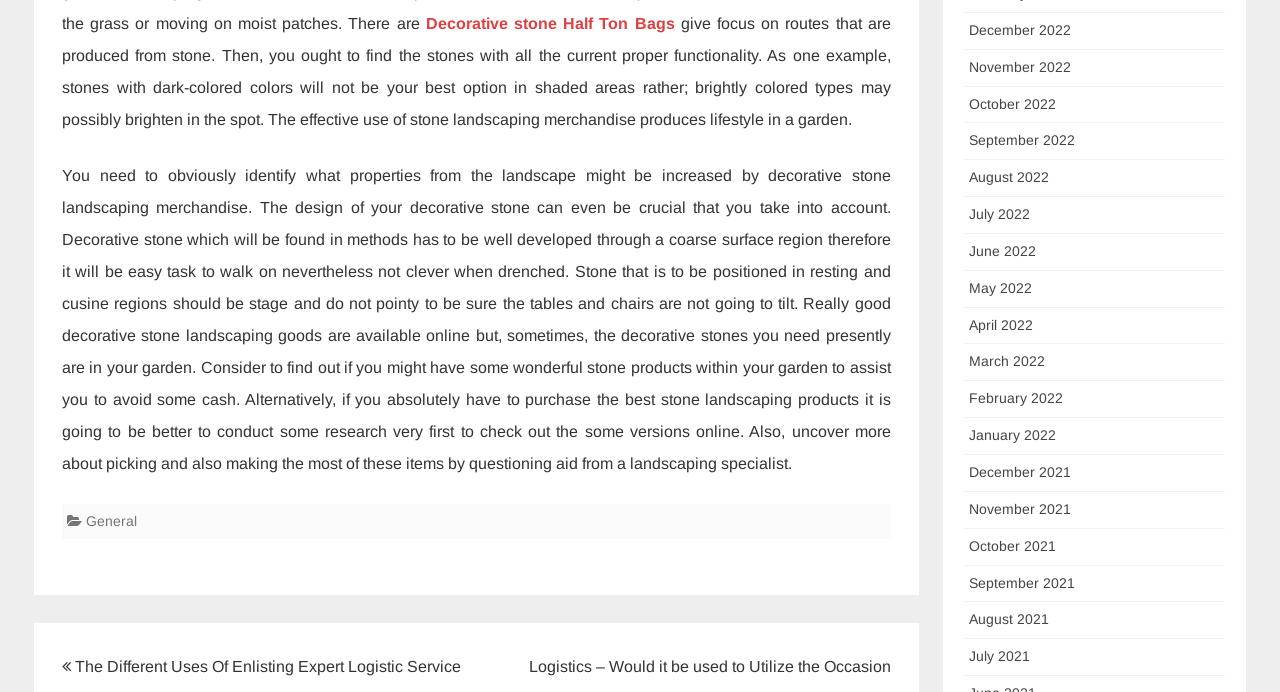Respond to the following question using a concise word or phrase: 
What is important to consider when choosing decorative stone for walkways?

Surface texture